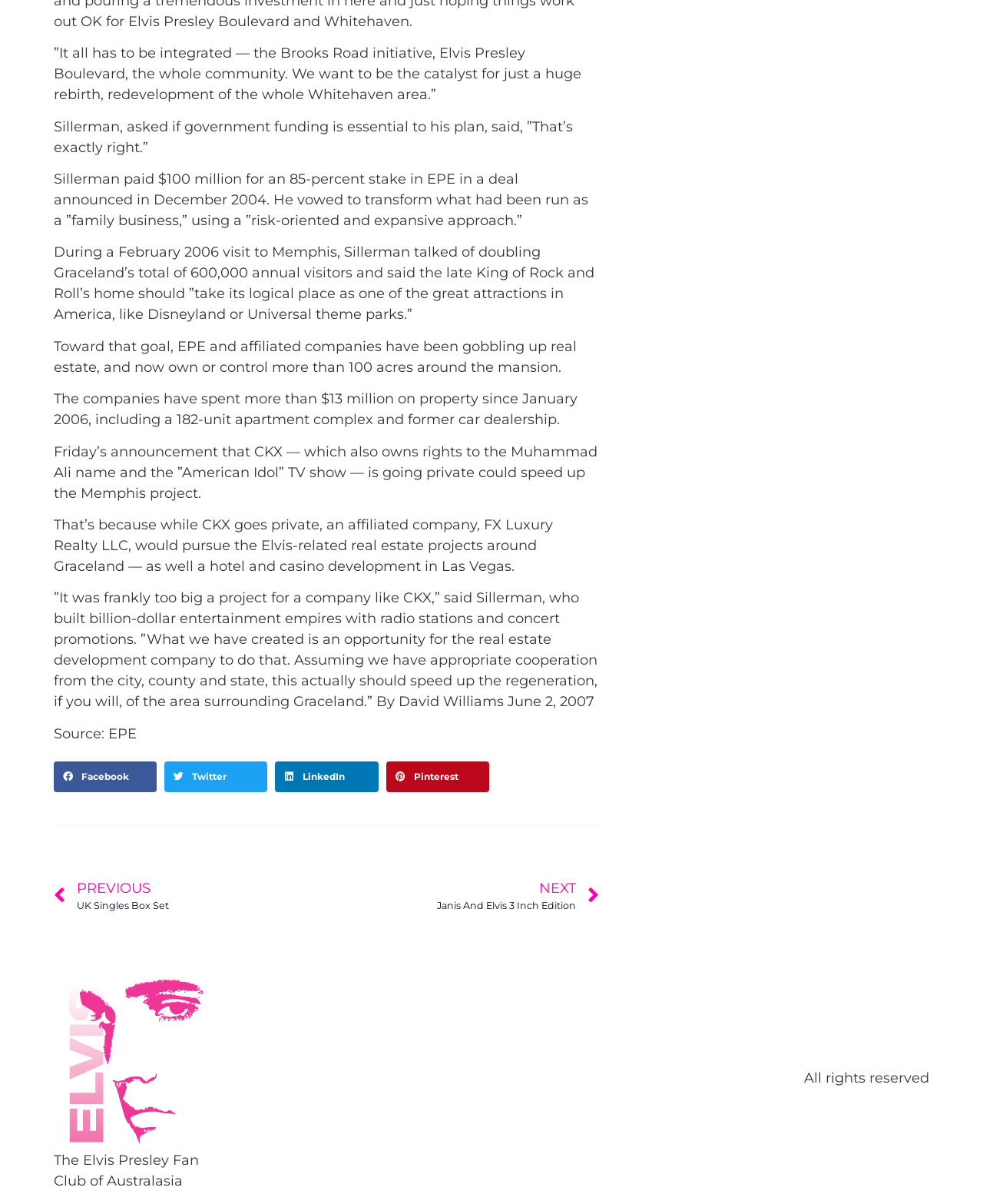Use the information in the screenshot to answer the question comprehensively: What is the name of the TV show owned by CKX?

According to the text, CKX owns rights to the Muhammad Ali name and the American Idol TV show, in addition to Elvis Presley's estate.